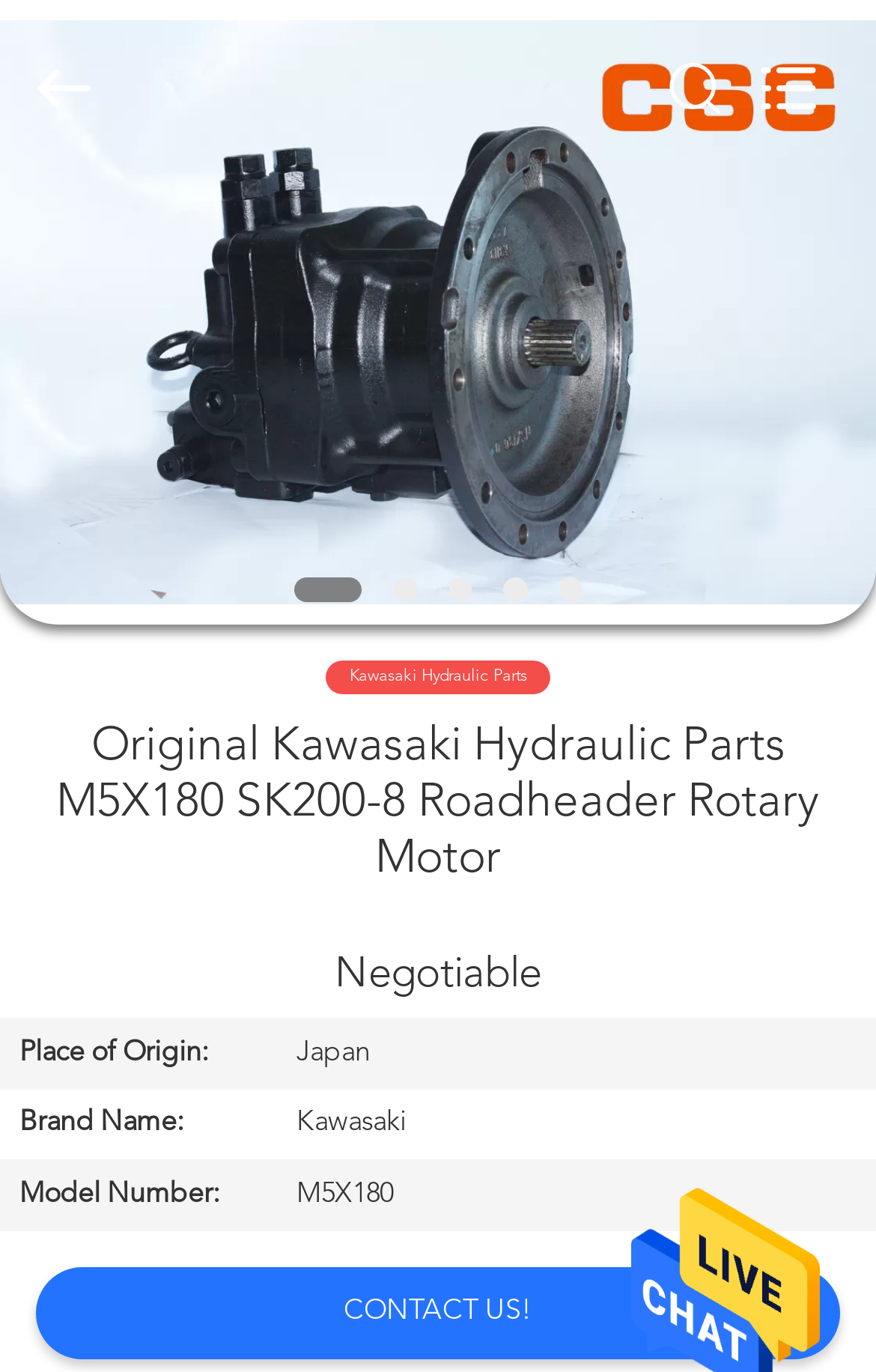Please identify the bounding box coordinates of the element on the webpage that should be clicked to follow this instruction: "learn about quality control". The bounding box coordinates should be given as four float numbers between 0 and 1, formatted as [left, top, right, bottom].

[0.0, 0.596, 0.308, 0.686]